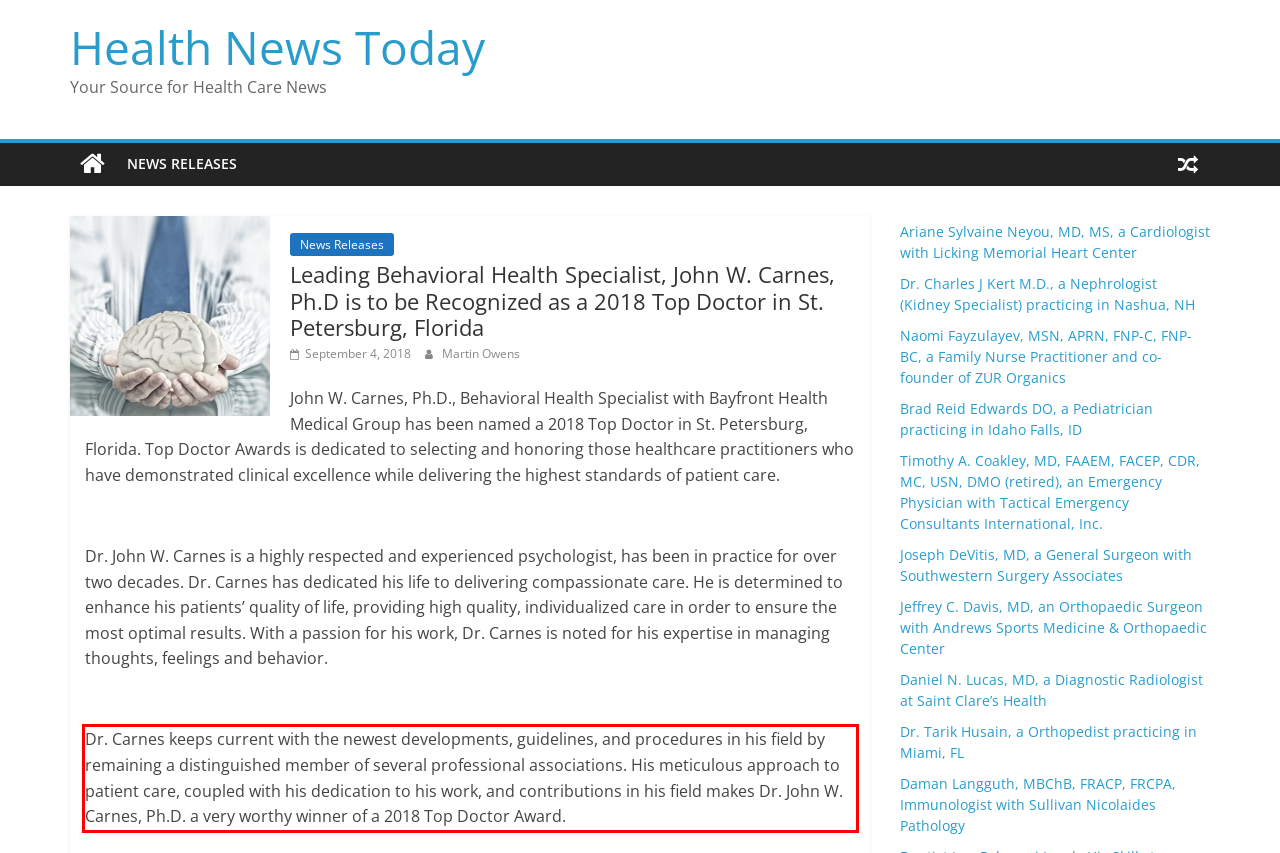Please examine the screenshot of the webpage and read the text present within the red rectangle bounding box.

Dr. Carnes keeps current with the newest developments, guidelines, and procedures in his field by remaining a distinguished member of several professional associations. His meticulous approach to patient care, coupled with his dedication to his work, and contributions in his field makes Dr. John W. Carnes, Ph.D. a very worthy winner of a 2018 Top Doctor Award.